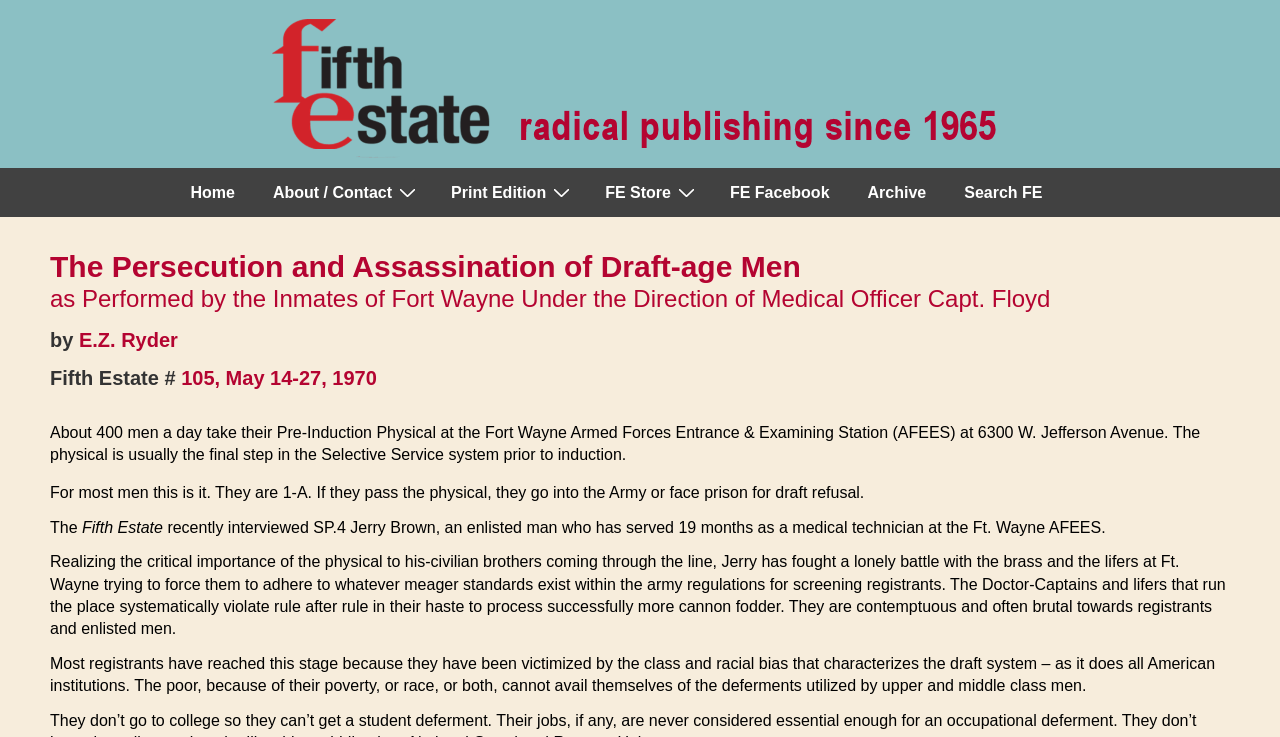Please find the bounding box coordinates of the element's region to be clicked to carry out this instruction: "Search in Fifth Estate".

[0.739, 0.229, 0.829, 0.294]